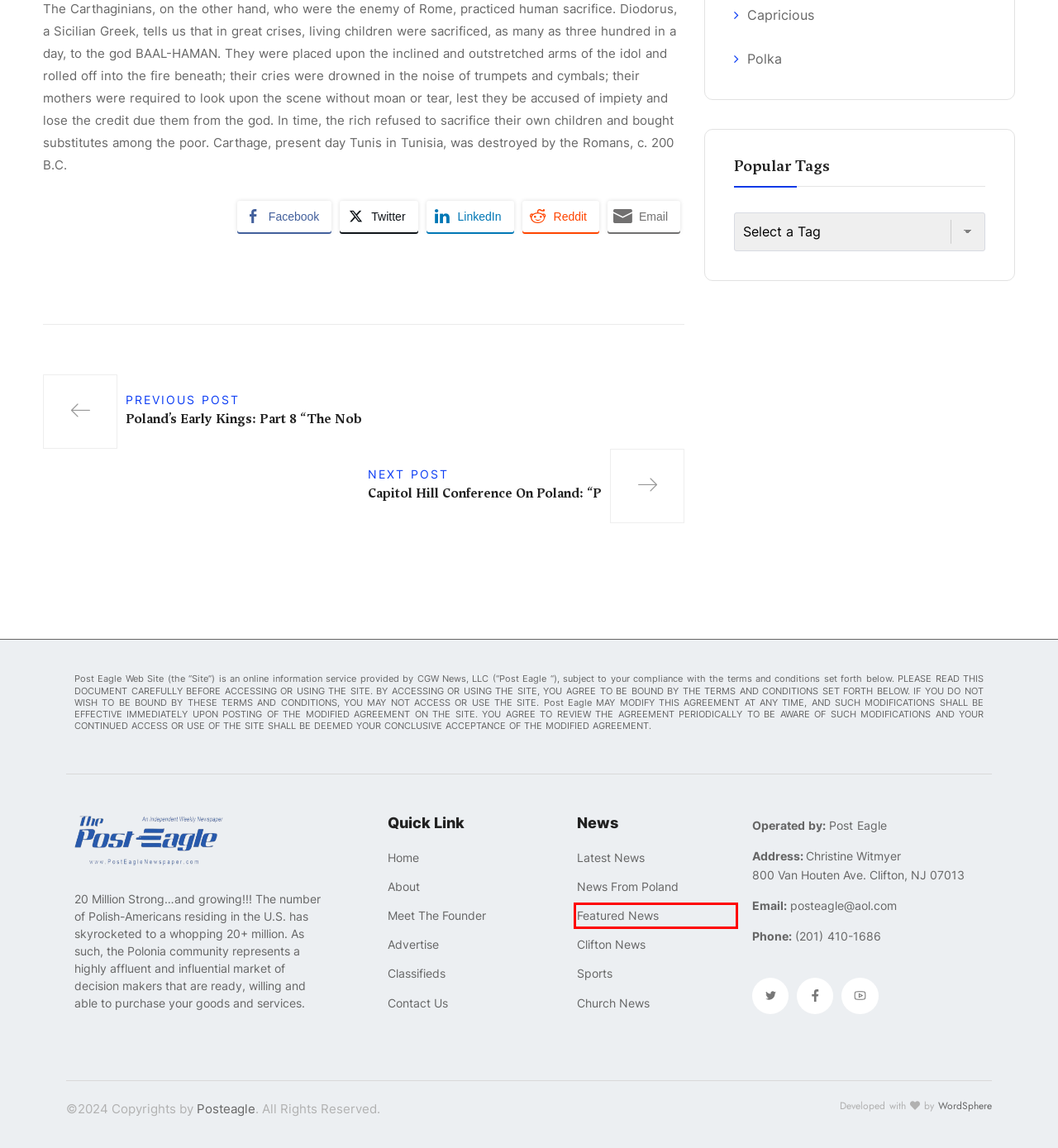Examine the screenshot of a webpage with a red bounding box around an element. Then, select the webpage description that best represents the new page after clicking the highlighted element. Here are the descriptions:
A. Featured – Post Eagle Newspaper
B. Polka – Post Eagle Newspaper
C. Disclaimer – Post Eagle Newspaper
D. About – Post Eagle Newspaper
E. Welcome to WordSphere || WordPress Websites, Themes, Plugins Development, and Customization
F. Meet the founder – Post Eagle Newspaper
G. Capricious – Post Eagle Newspaper
H. Poland’s Early Kings: Part 8 “The Nobles and the Muses” – Post Eagle Newspaper

A